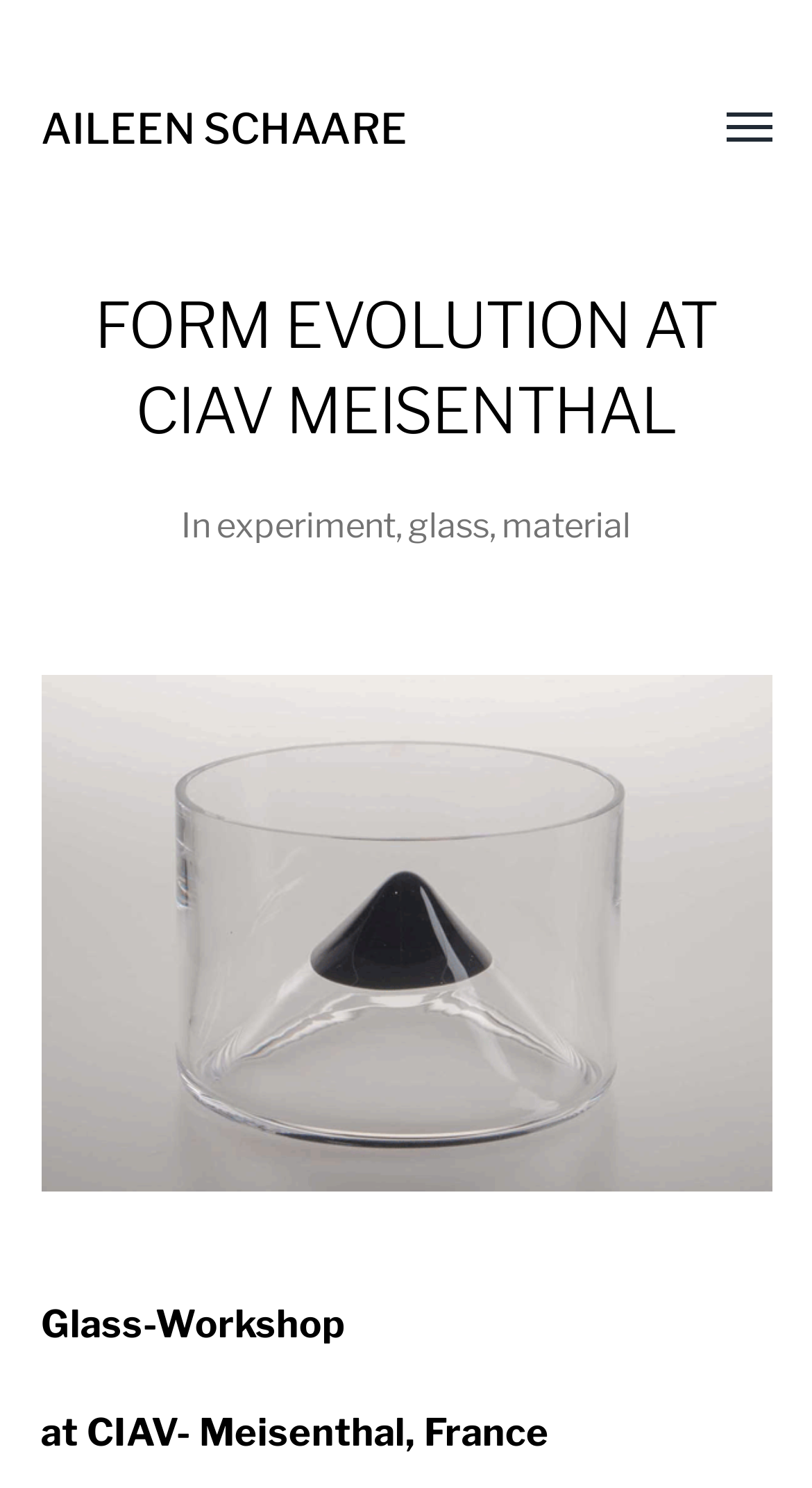Based on the element description "material", predict the bounding box coordinates of the UI element.

[0.618, 0.339, 0.777, 0.368]